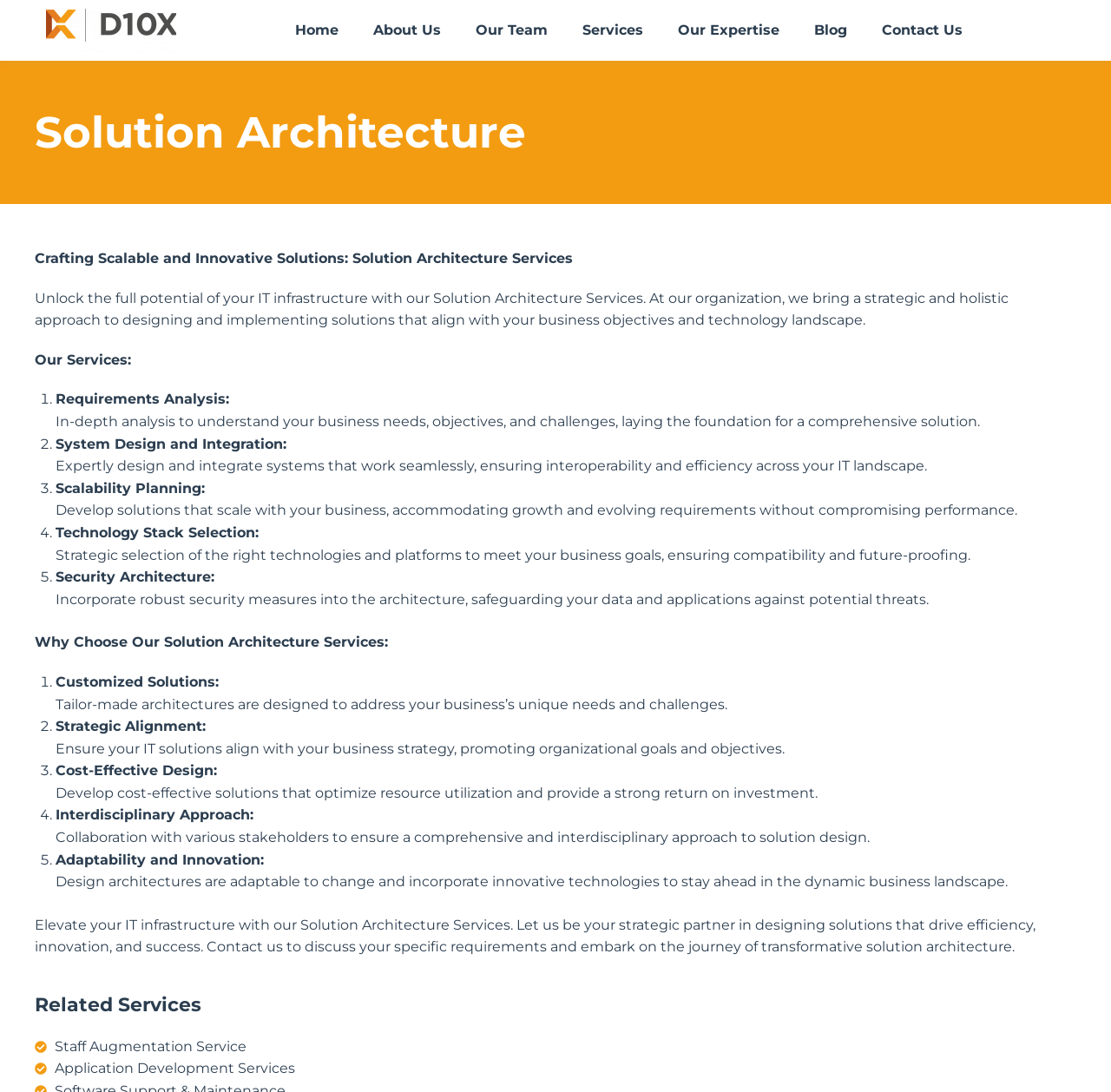Summarize the webpage with a detailed and informative caption.

This webpage is about Solution Architecture services, where the company designs robust and scalable solutions tailored to meet business needs. At the top, there are 8 navigation links: Home, About Us, Our Team, Services, Our Expertise, Blog, and Contact Us. Below these links, there is a heading "Solution Architecture" followed by a brief description of the service.

The main content is divided into two sections. The first section describes the services offered, which include Requirements Analysis, System Design and Integration, Scalability Planning, Technology Stack Selection, and Security Architecture. Each service is listed with a brief description.

The second section explains why one should choose their Solution Architecture Services. There are five reasons listed, including Customized Solutions, Strategic Alignment, Cost-Effective Design, Interdisciplinary Approach, and Adaptability and Innovation. Each reason is accompanied by a brief description.

At the bottom of the page, there is a call-to-action to elevate one's IT infrastructure with their Solution Architecture Services and to contact them to discuss specific requirements. Below this, there is a heading "Related Services" with two links to Staff Augmentation Service and Application Development Services. Finally, there is a "Scroll to top" button at the bottom right corner of the page.